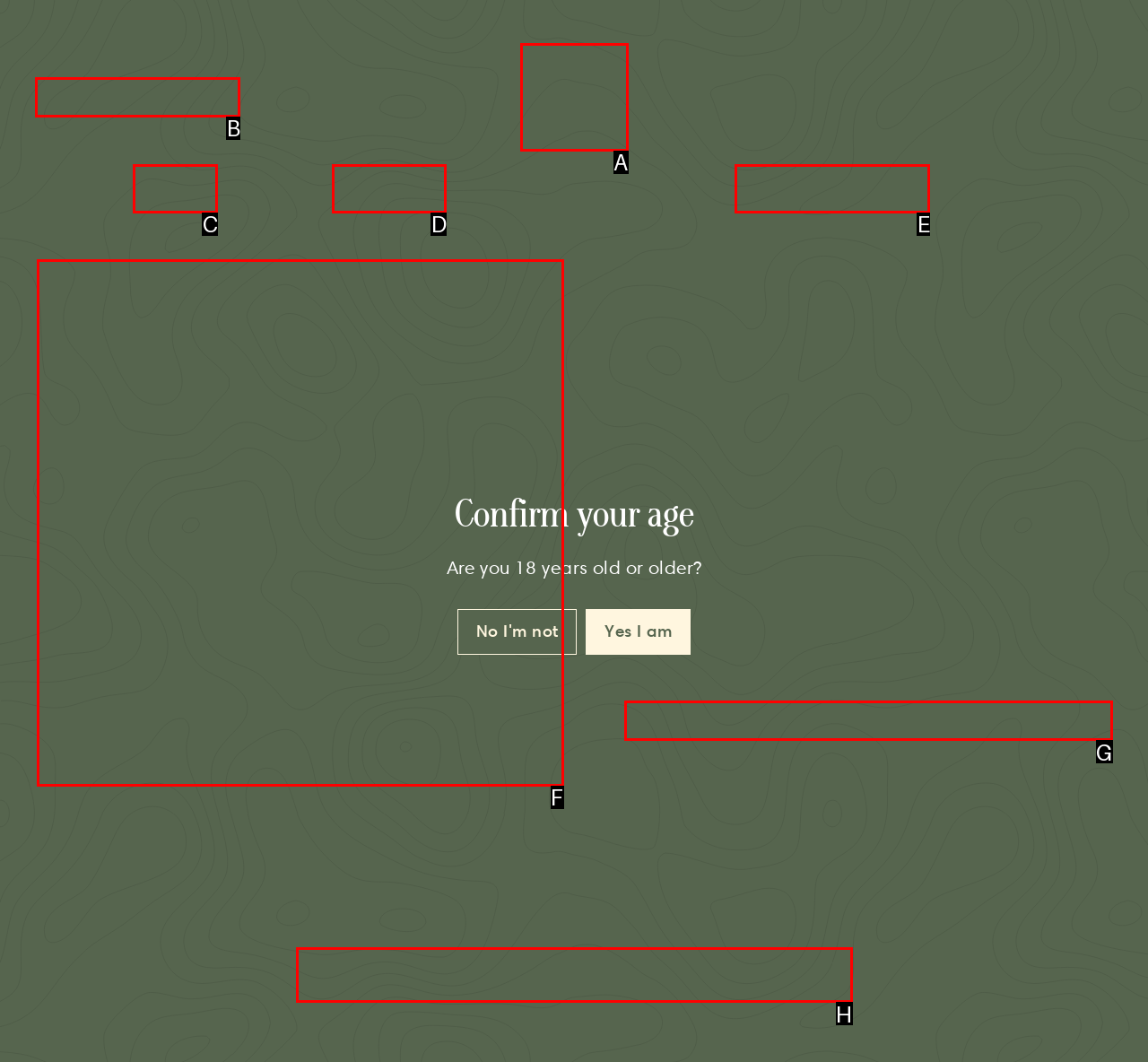What is the letter of the UI element you should click to Search for a product? Provide the letter directly.

B